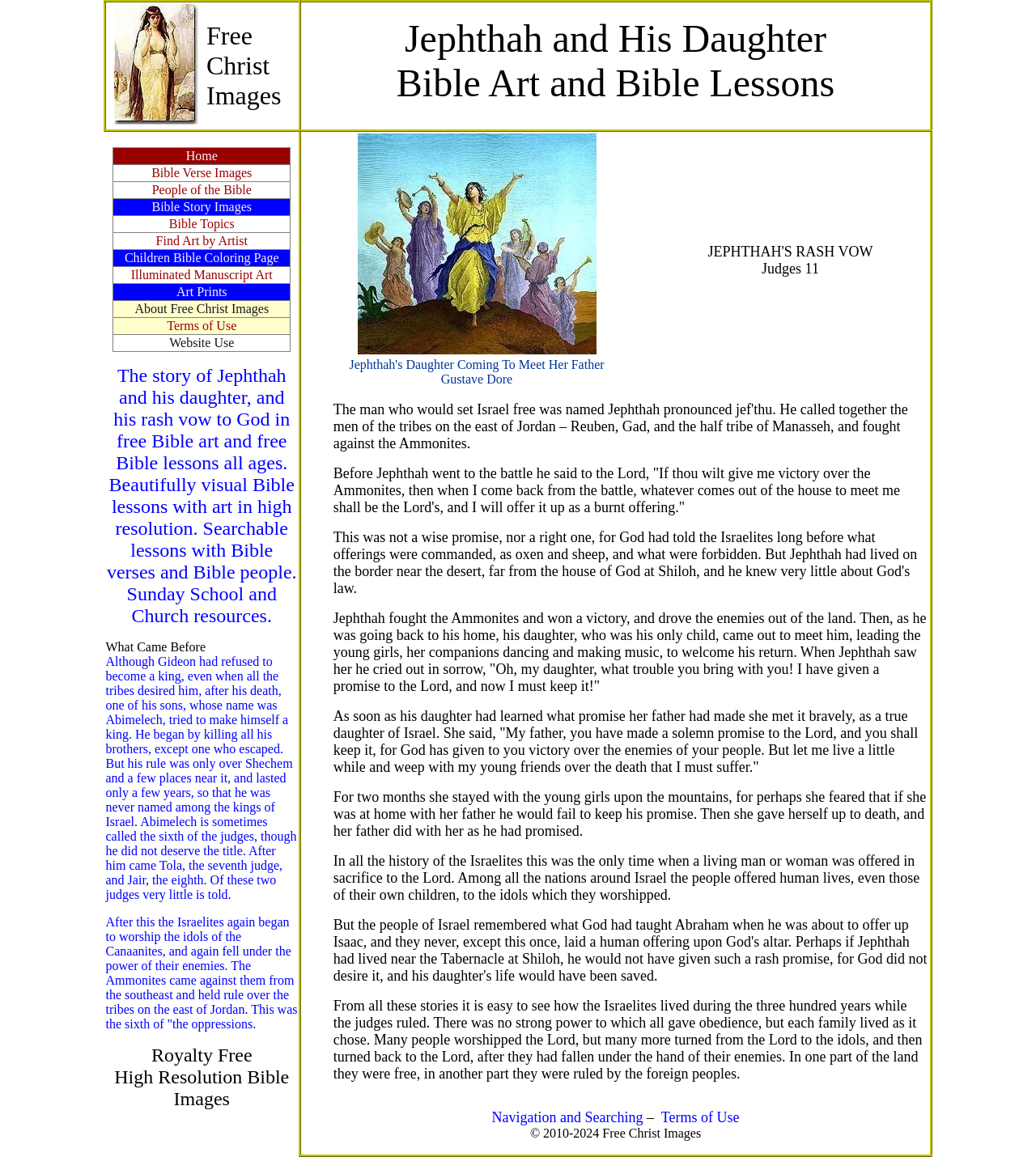Give a complete and precise description of the webpage's appearance.

This webpage is about Jephthah and his daughter, featuring Bible art and free Bible lessons for all ages. At the top, there is a table with two columns, each containing a grid cell with text and an image. The left column has the text "Daughter of Jephthah Free Christ Images" and an image of Jephthah's daughter, while the right column has the text "Jephthah and His Daughter Bible Art and Bible Lessons" with no image.

Below this table, there is a long passage of text that tells the story of Jephthah and his daughter, including his rash vow to God and the consequences that followed. The passage is divided into several sections, each with a heading or subheading.

To the left of the passage, there is a menu with links to various topics, including "Home", "Bible Verse Images", "People of the Bible", "Bible Story Images", "Bible Topics", "Find Art by Artist", "Children Bible Coloring Page", "Illuminated Manuscript Art", "Art Prints", "About Free Christ Images", "Terms of Use", and "Website Use".

At the bottom of the page, there is a copyright notice that reads "© 2010-2024 Free Christ Images".